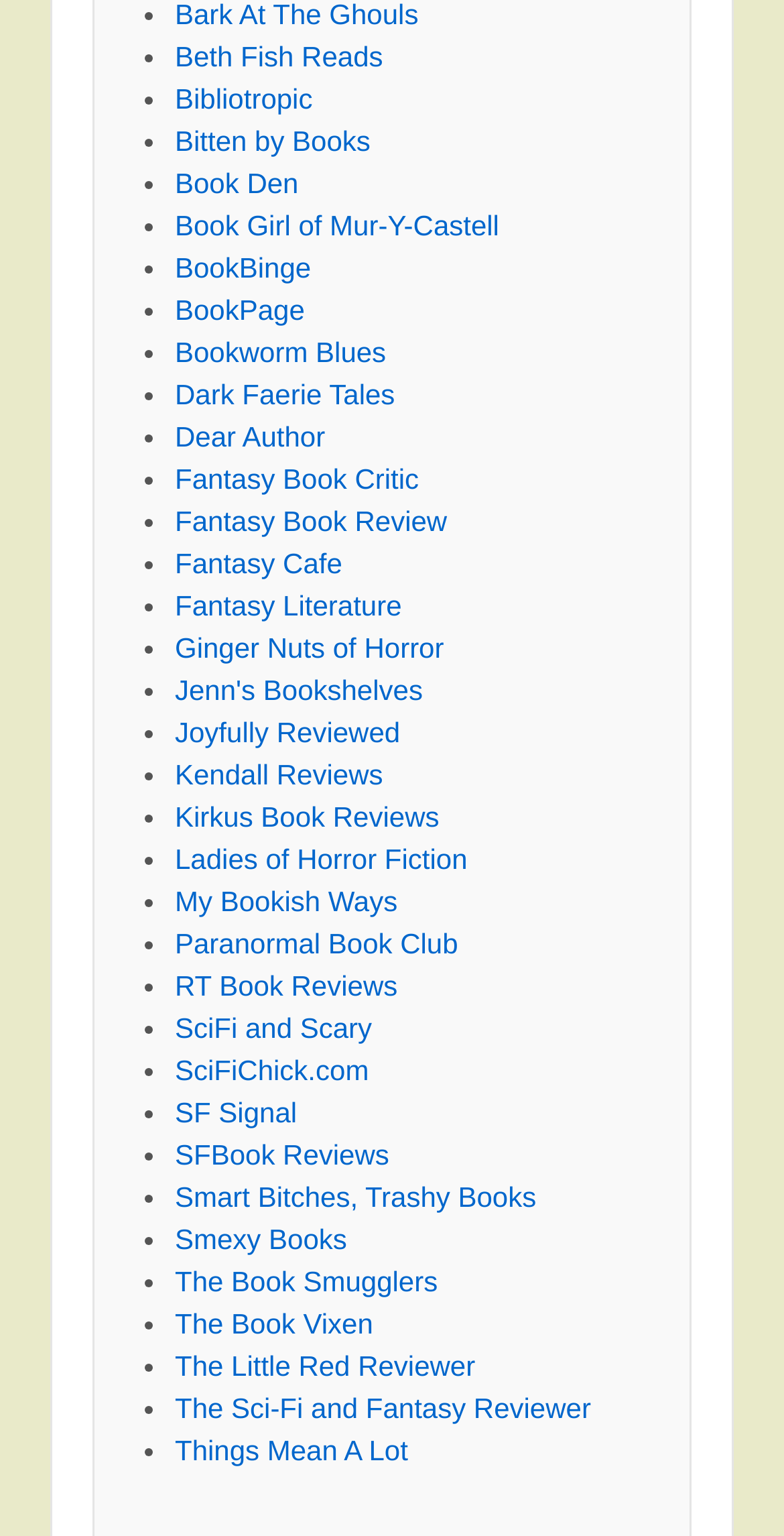Is 'Fantasy Book Review' listed?
Based on the image, answer the question in a detailed manner.

I searched for 'Fantasy Book Review' on the webpage and found it in the list of book review websites.